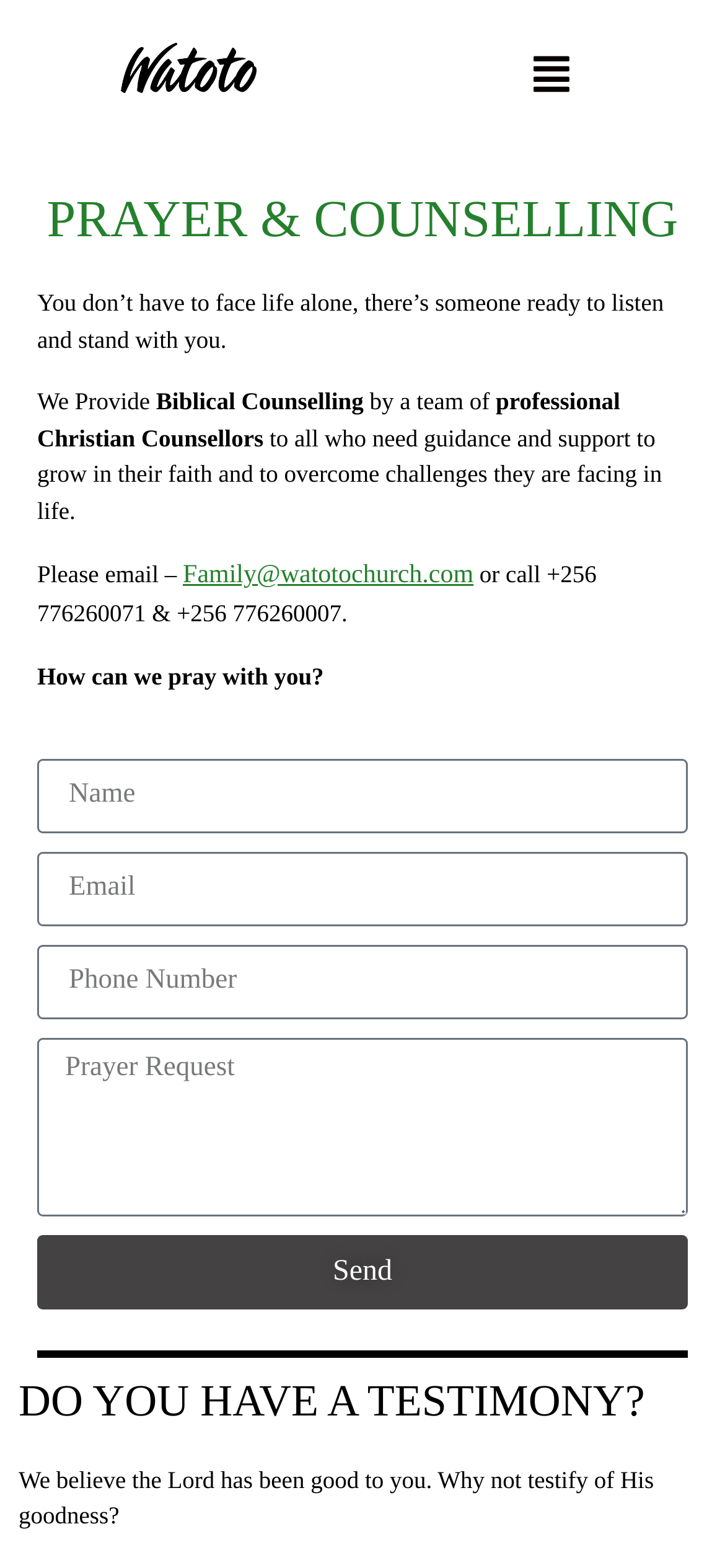Please find the bounding box coordinates of the element that needs to be clicked to perform the following instruction: "Share your testimony". The bounding box coordinates should be four float numbers between 0 and 1, represented as [left, top, right, bottom].

[0.026, 0.934, 0.902, 0.975]